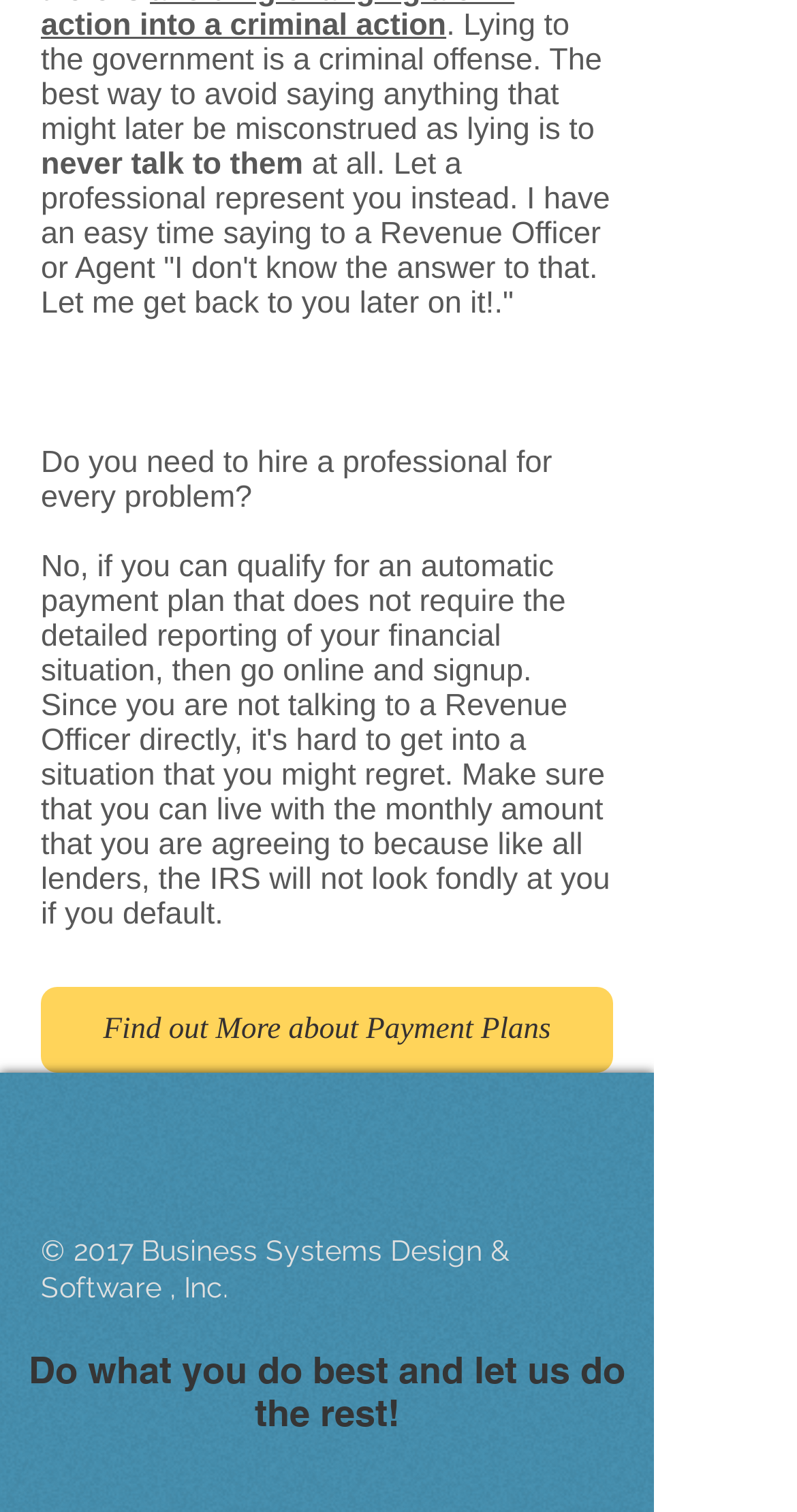What is recommended instead of talking to government officials?
Based on the visual information, provide a detailed and comprehensive answer.

The webpage suggests that instead of talking to government officials directly, it's better to let a professional represent you, as they can handle the interactions more effectively and avoid any potential miscommunications.